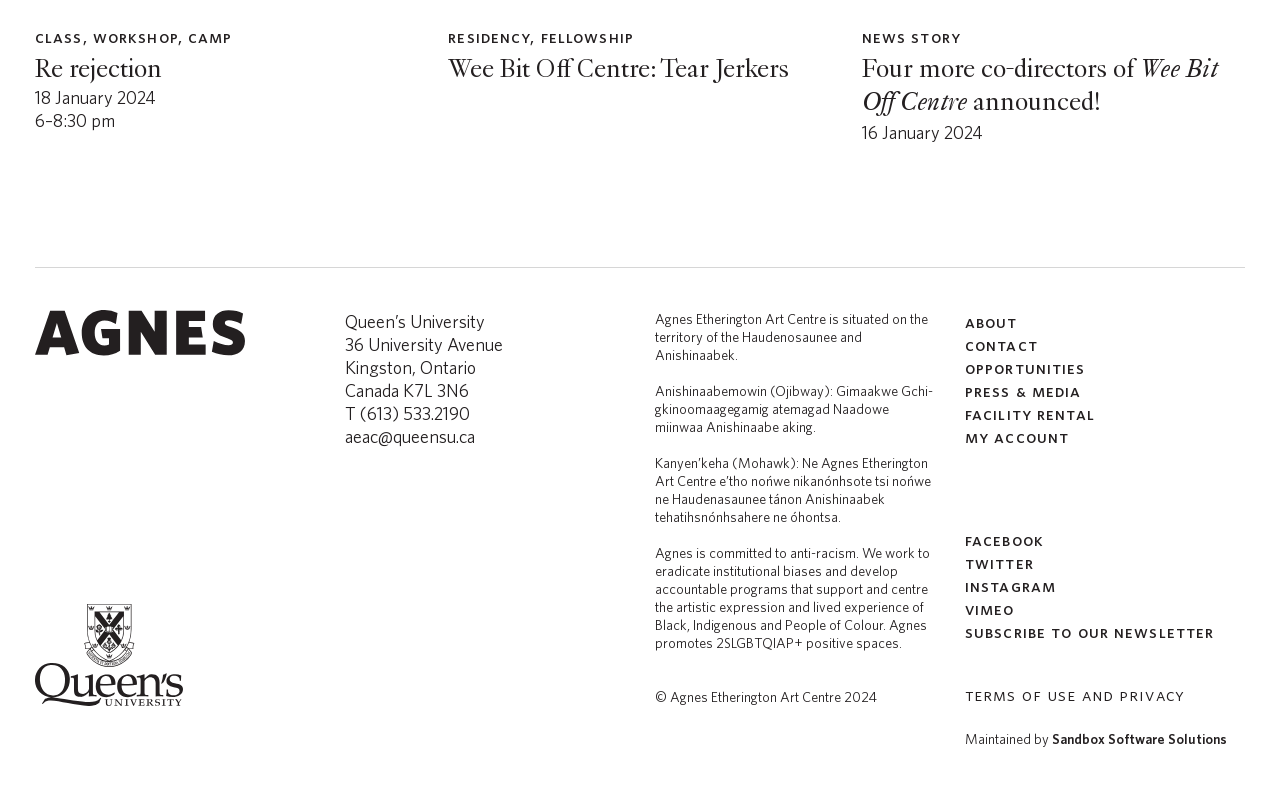Please identify the bounding box coordinates of the element I should click to complete this instruction: 'View the 'News Story' about Four more co-directors of Wee Bit Off Centre announced!'. The coordinates should be given as four float numbers between 0 and 1, like this: [left, top, right, bottom].

[0.673, 0.032, 0.972, 0.187]